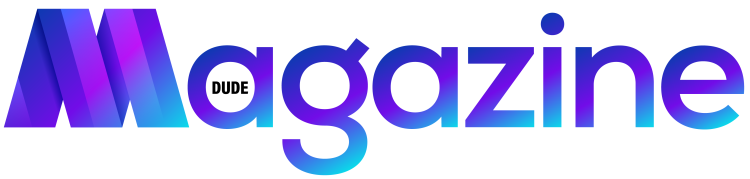What is the tone of the magazine's identity?
Please describe in detail the information shown in the image to answer the question.

The question inquires about the tone of the magazine's identity. The caption describes the word 'Dude' as being nestled in the center of the design, emphasizing a casual and inviting tone. This suggests that the magazine aims to convey a friendly and approachable atmosphere.